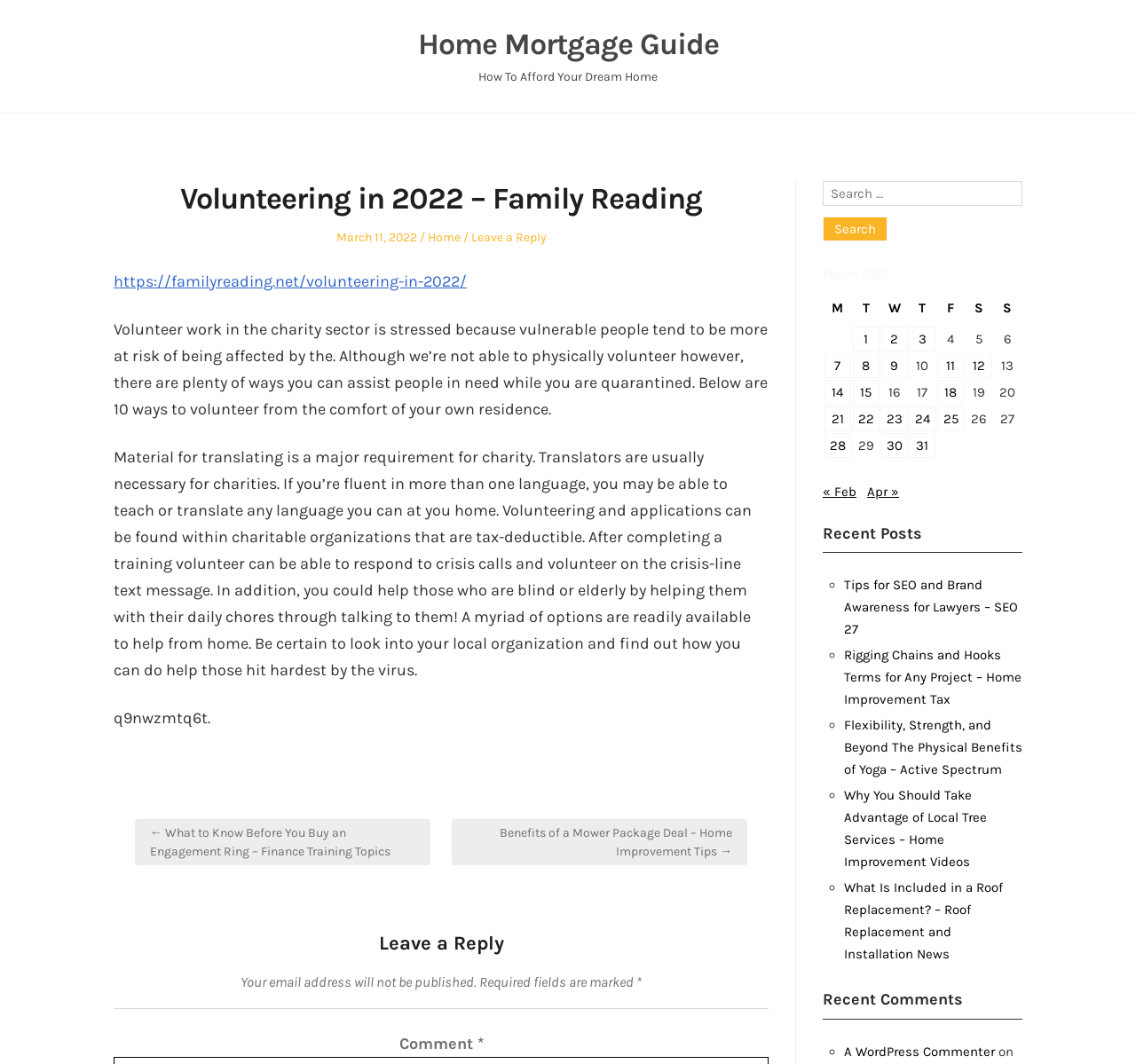Using the description: "March 11, 2022", identify the bounding box of the corresponding UI element in the screenshot.

[0.296, 0.216, 0.367, 0.23]